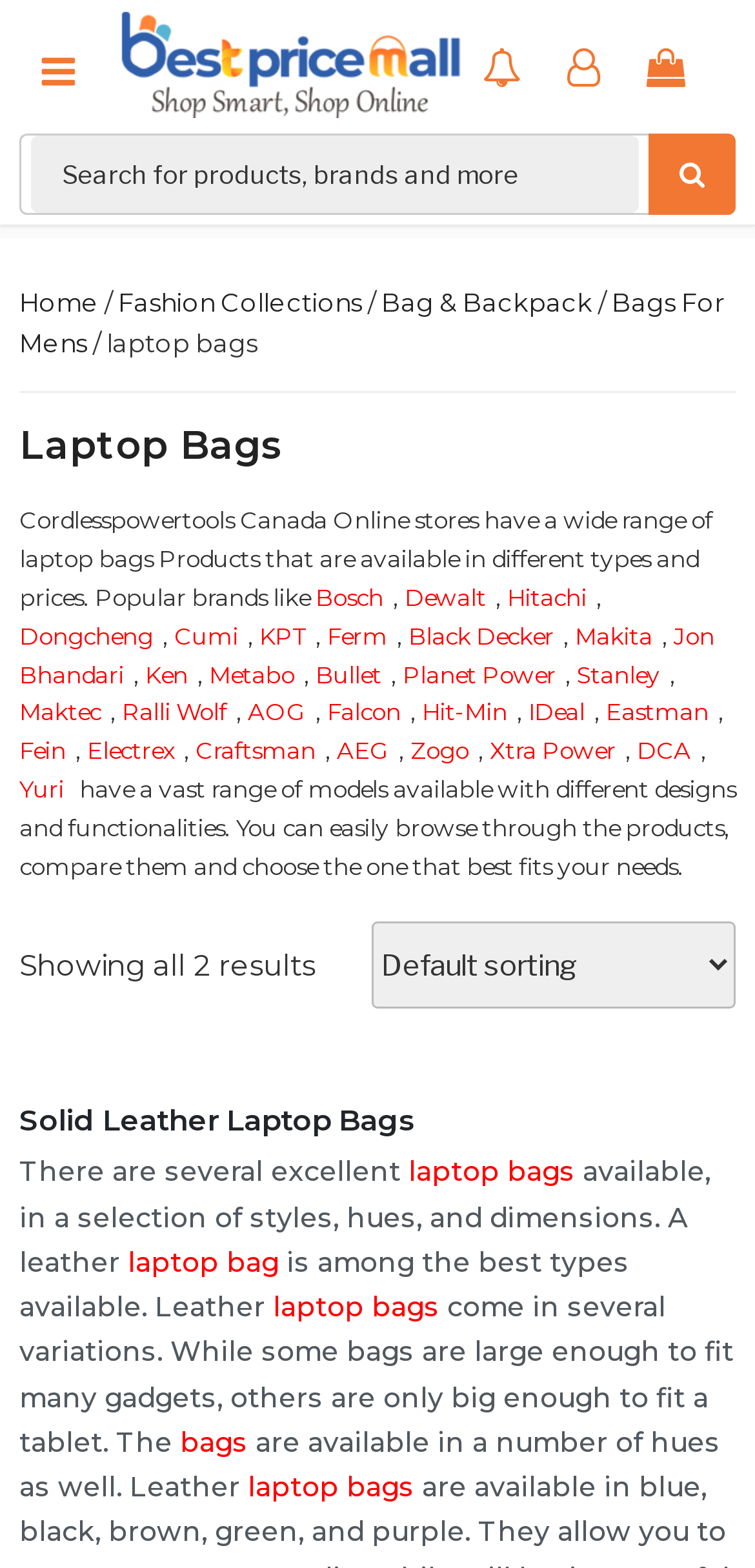Pinpoint the bounding box coordinates of the element to be clicked to execute the instruction: "Sort products by shop order".

[0.492, 0.588, 0.974, 0.643]